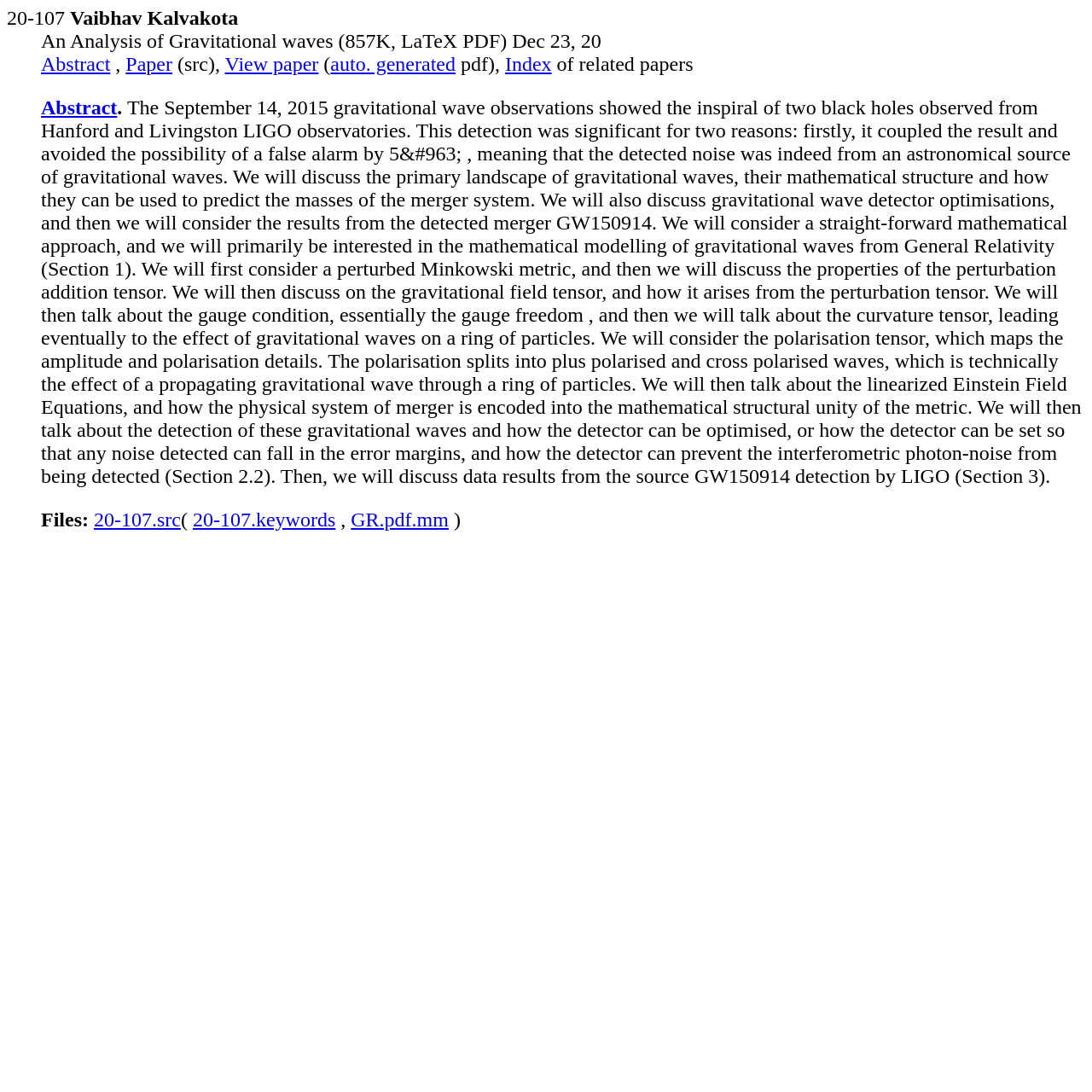Identify the bounding box coordinates for the element you need to click to achieve the following task: "View paper in PDF format". Provide the bounding box coordinates as four float numbers between 0 and 1, in the form [left, top, right, bottom].

[0.115, 0.048, 0.158, 0.069]